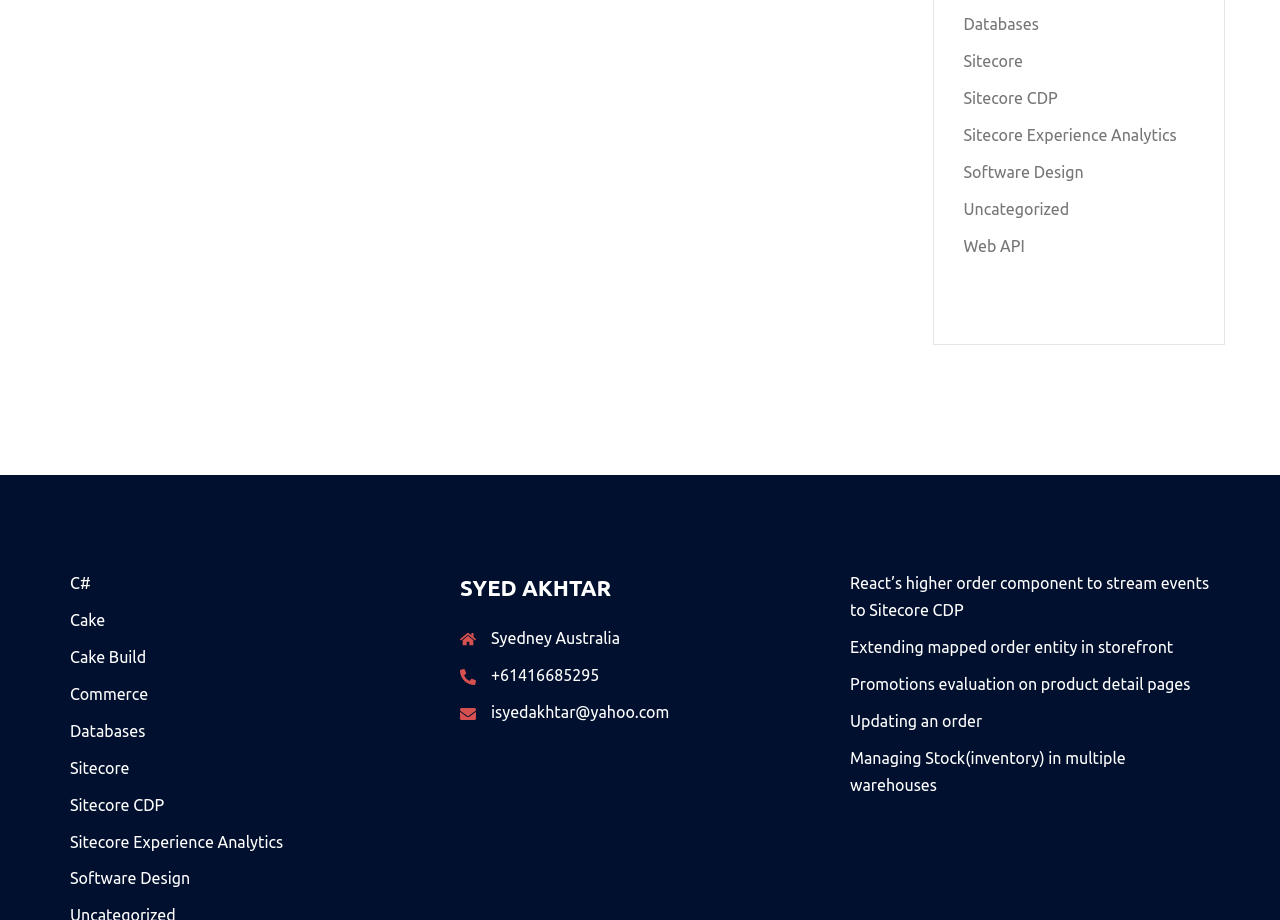Please find the bounding box coordinates of the element that needs to be clicked to perform the following instruction: "Read the latest news". The bounding box coordinates should be four float numbers between 0 and 1, represented as [left, top, right, bottom].

None